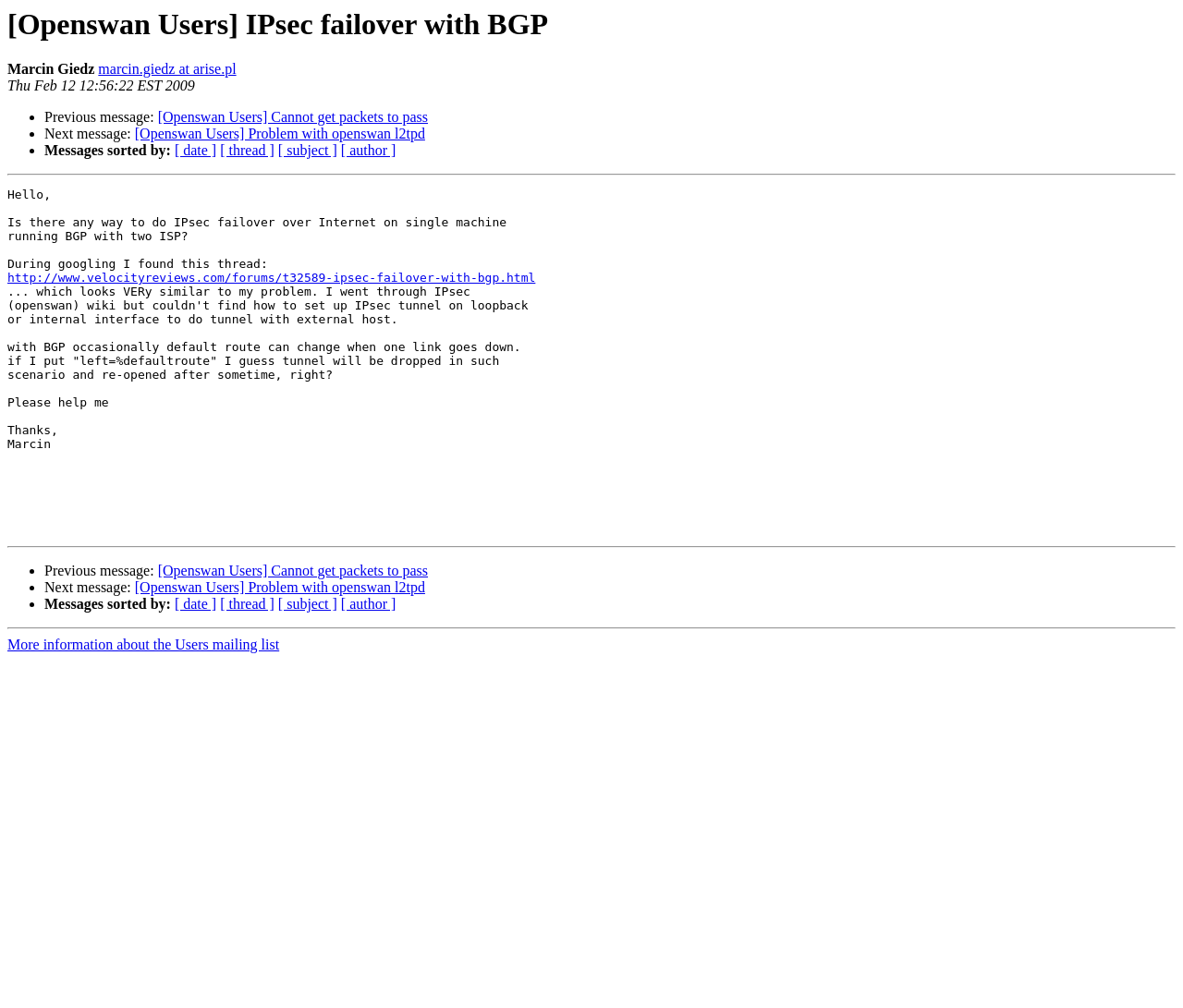What is the purpose of the link 'http://www.velocityreviews.com/forums/t32589-ipsec-failover-with-bgp.html'?
Refer to the image and respond with a one-word or short-phrase answer.

To provide reference to a similar thread